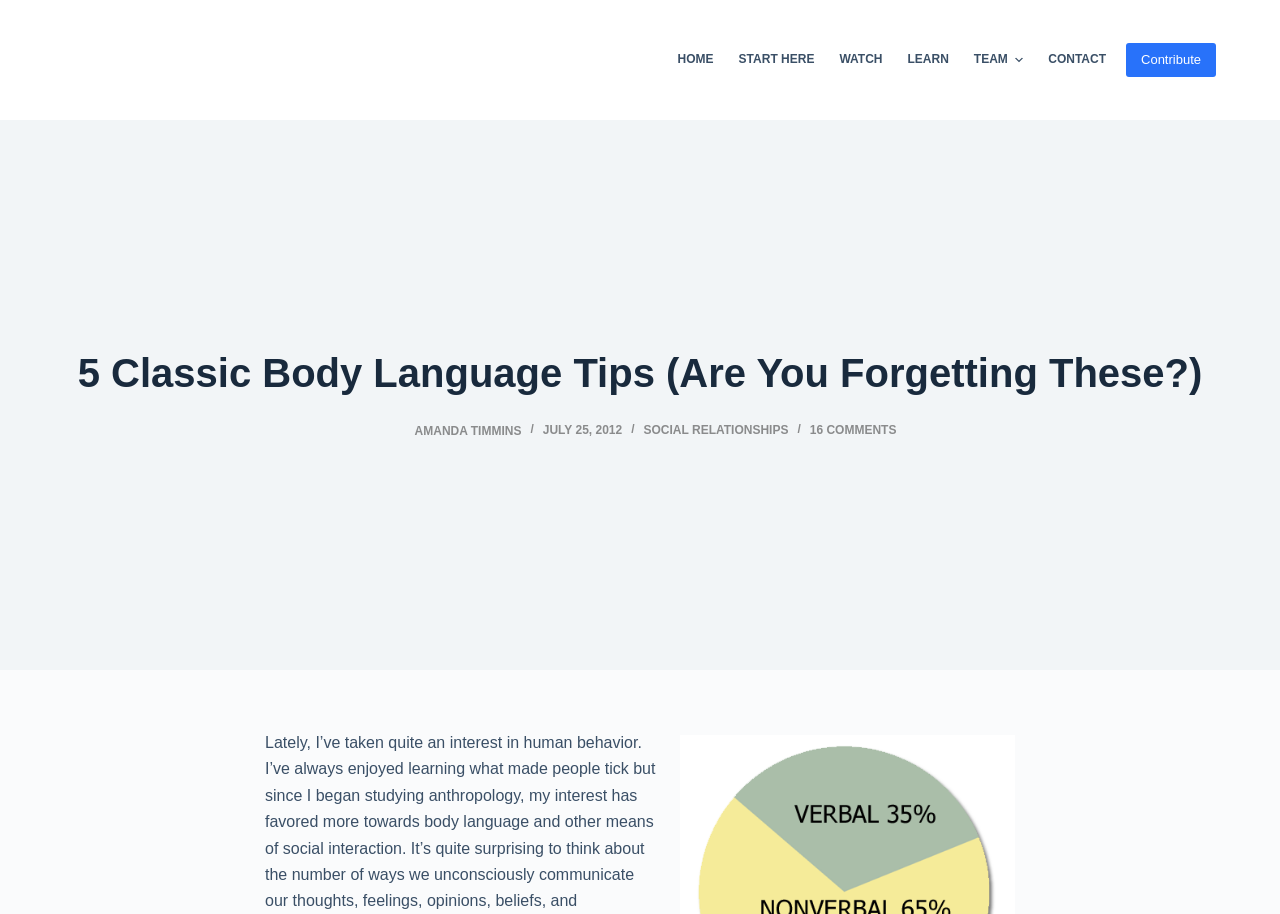Generate the text of the webpage's primary heading.

5 Classic Body Language Tips (Are You Forgetting These?)